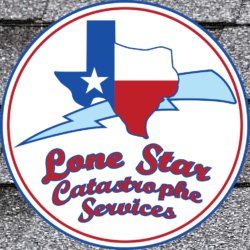What type of services does the company provide?
Refer to the screenshot and deliver a thorough answer to the question presented.

The caption highlights that the company's focus is on providing assistance in storm damage and insurance claims, which suggests that these are the primary services offered by Lone Star Catastrophe Services, Inc.